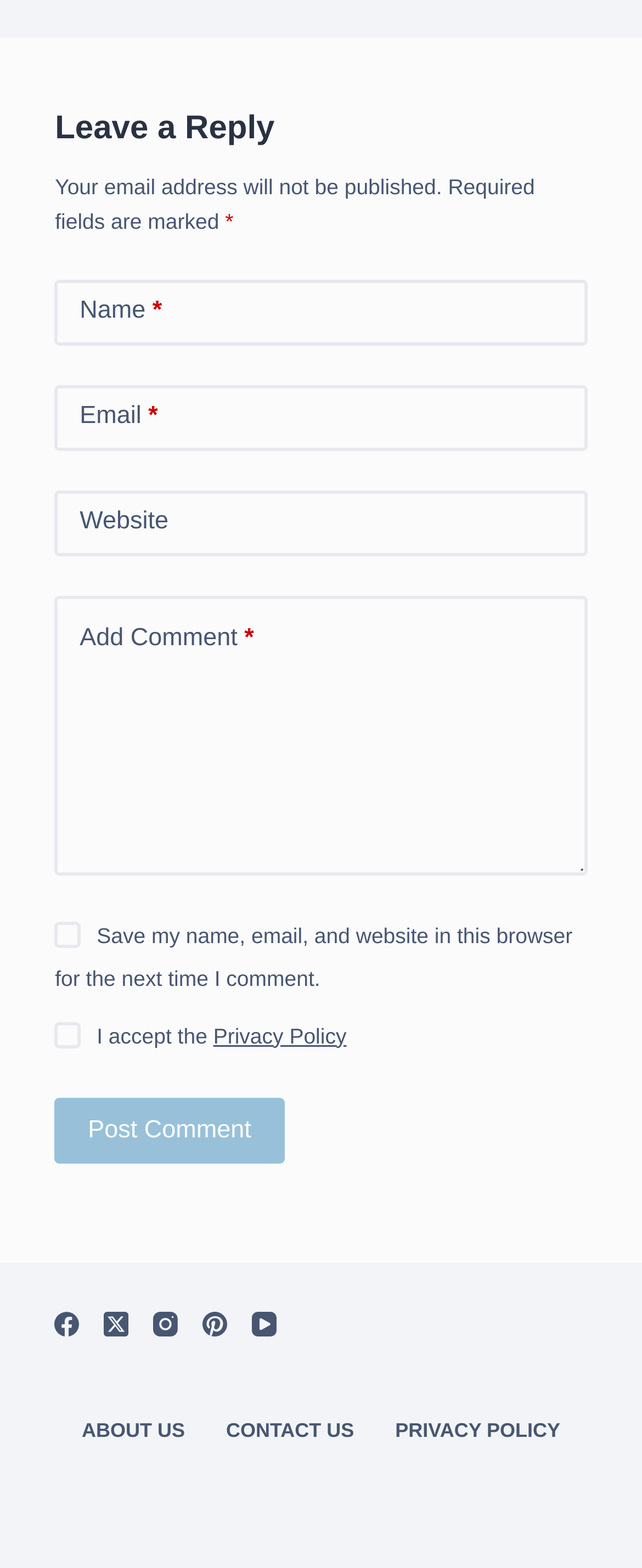Please indicate the bounding box coordinates of the element's region to be clicked to achieve the instruction: "Click the Post Comment button". Provide the coordinates as four float numbers between 0 and 1, i.e., [left, top, right, bottom].

[0.086, 0.7, 0.443, 0.742]